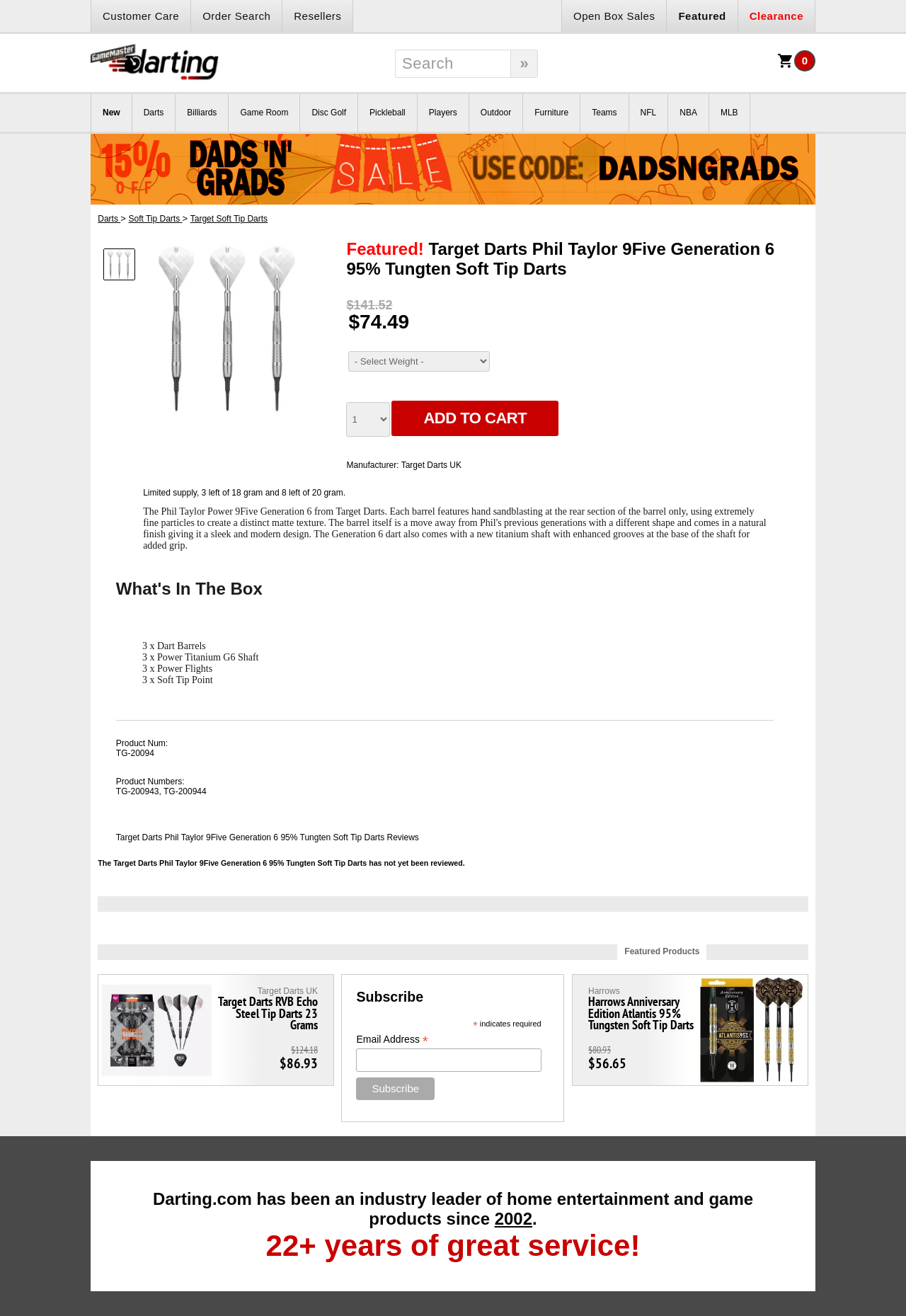Using the information in the image, give a comprehensive answer to the question: 
What is the price of the darts?

I found the answer by looking at the price information displayed on the webpage, which shows the original price as $148.97 and a discounted price as $141.52.